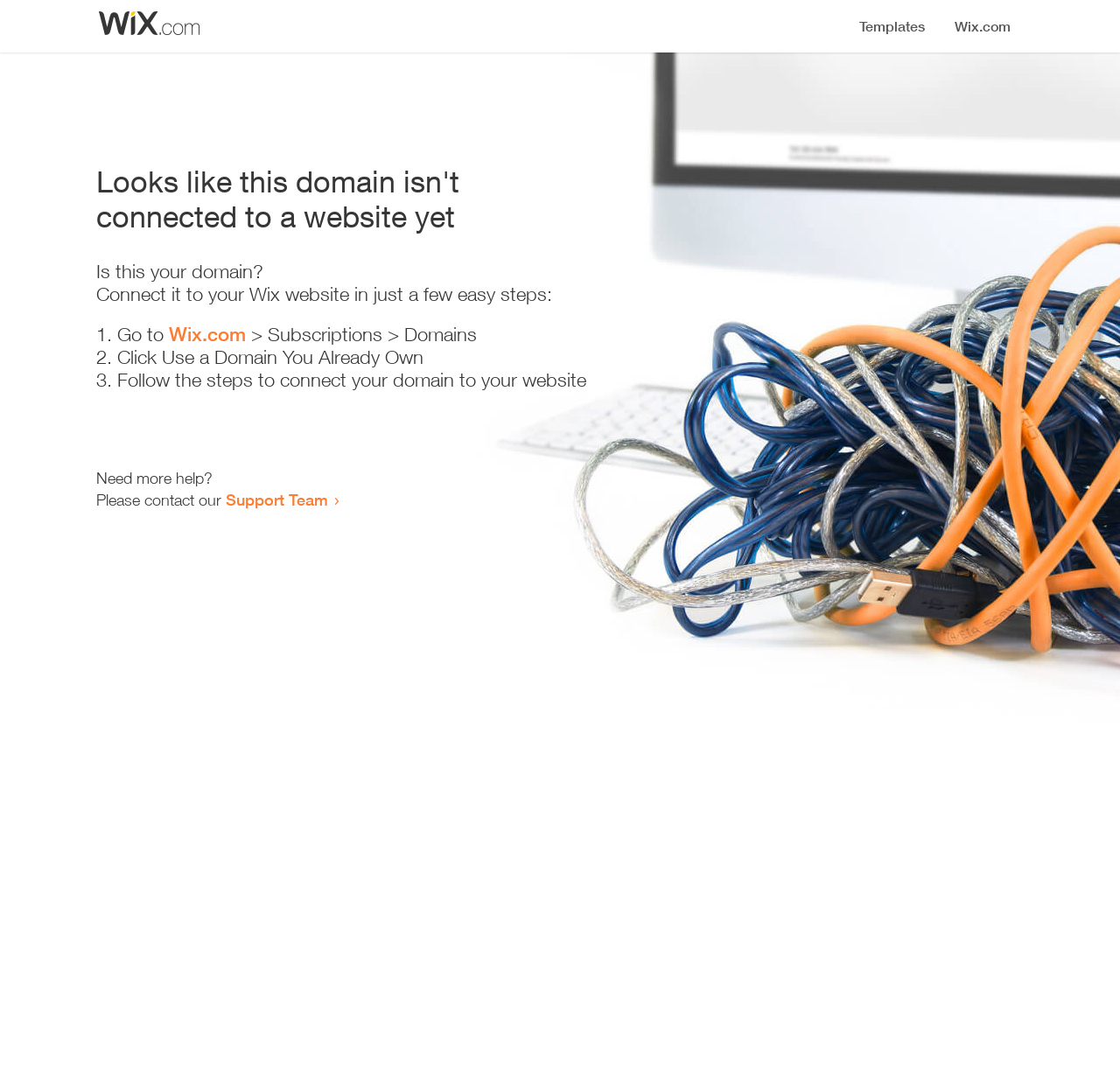Provide the bounding box for the UI element matching this description: "Wix.com".

[0.151, 0.296, 0.22, 0.317]